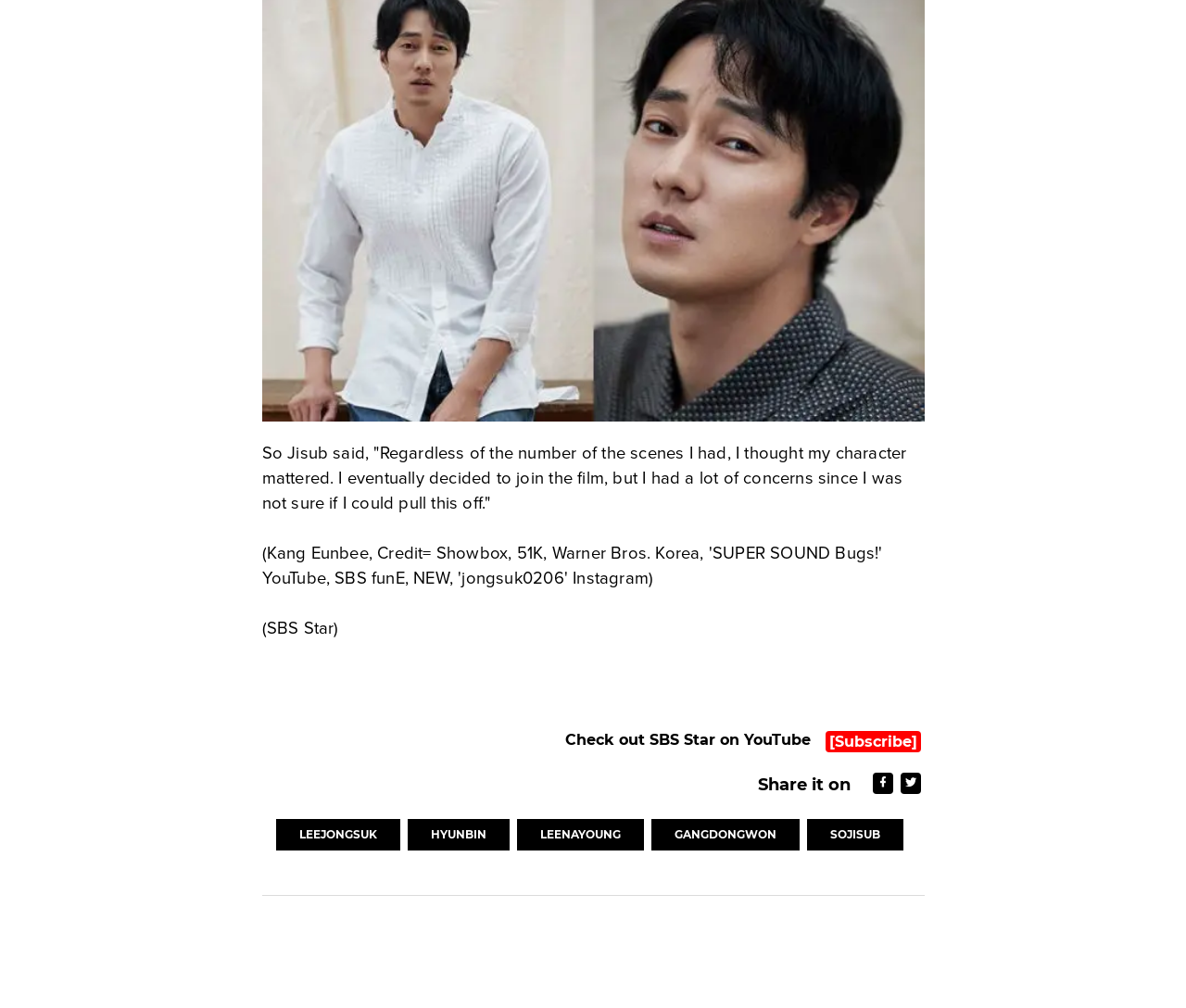Please identify the bounding box coordinates of the clickable area that will fulfill the following instruction: "View the postulation to master; Applying to MSc Fixed and Removable Prosthodontics". The coordinates should be in the format of four float numbers between 0 and 1, i.e., [left, top, right, bottom].

None